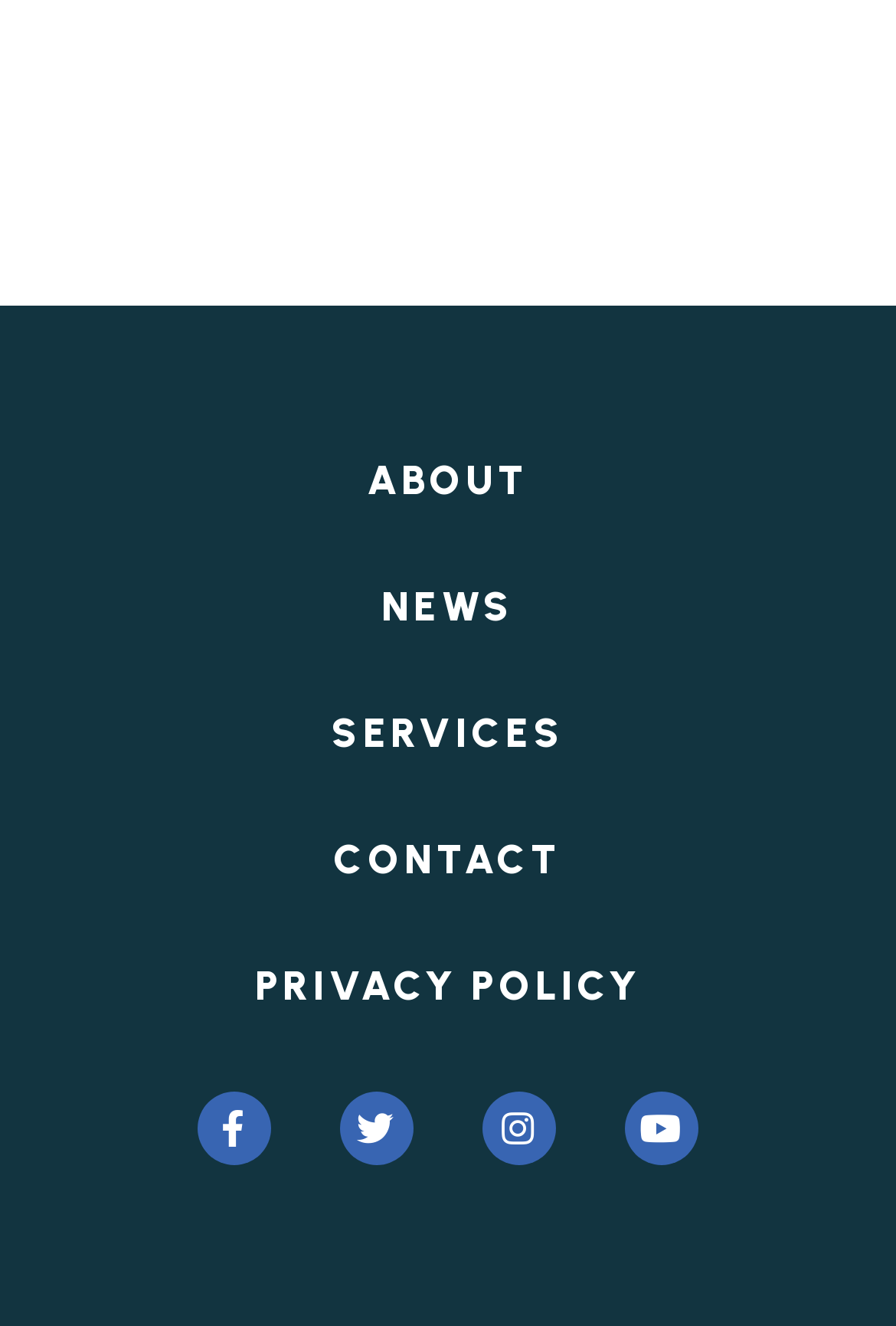What type of content is likely to be found on this webpage?
Based on the screenshot, give a detailed explanation to answer the question.

Based on the presence of links like 'ABOUT', 'NEWS', 'SERVICES', and 'CONTACT', I infer that this webpage is likely to contain information about a company, its services, and how to contact them.